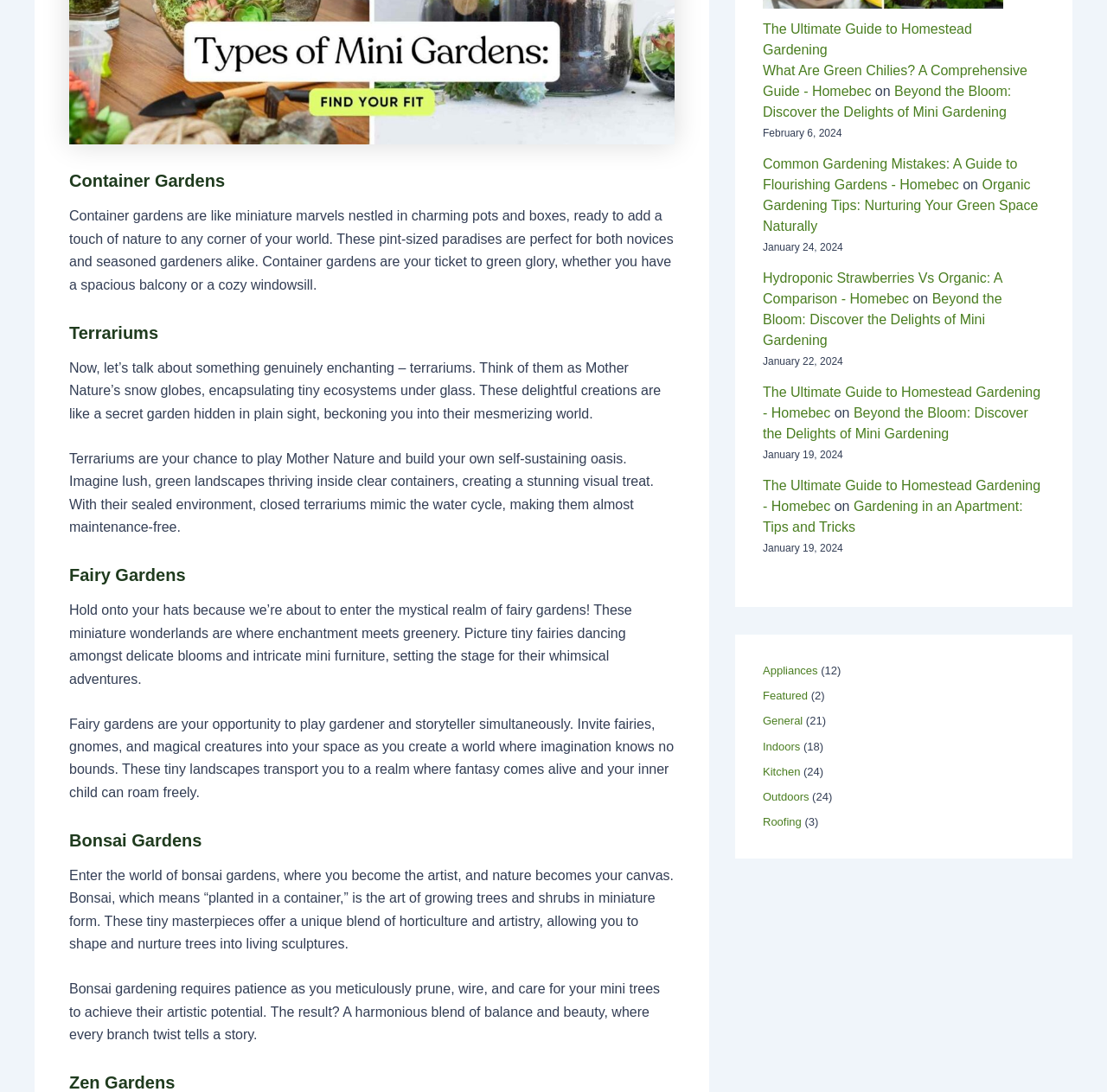Please specify the bounding box coordinates for the clickable region that will help you carry out the instruction: "Explore the article about 'Beyond the Bloom: Discover the Delights of Mini Gardening'".

[0.689, 0.077, 0.914, 0.109]